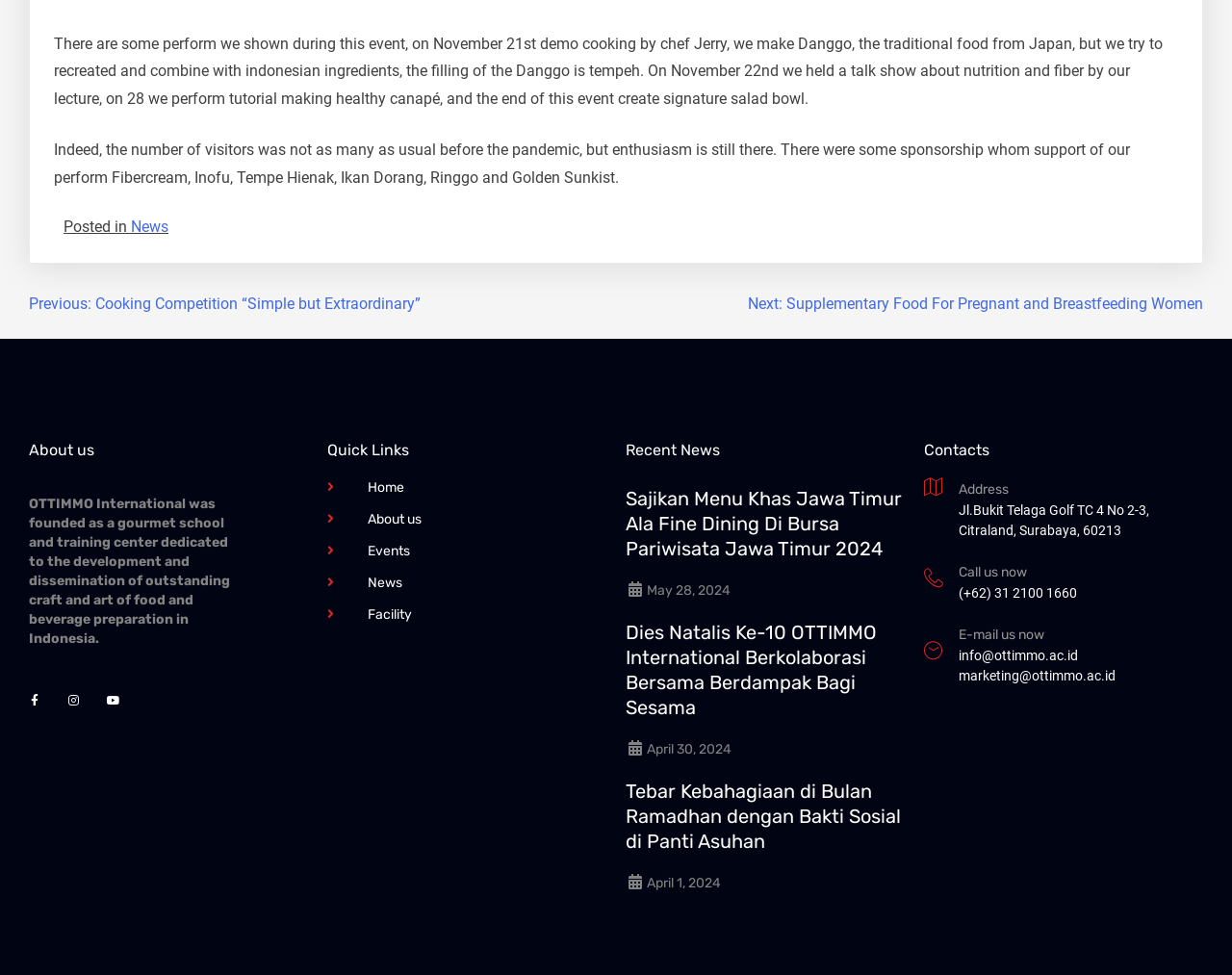Who supported the performance Fibercream?
Based on the screenshot, provide your answer in one word or phrase.

Sponsorship